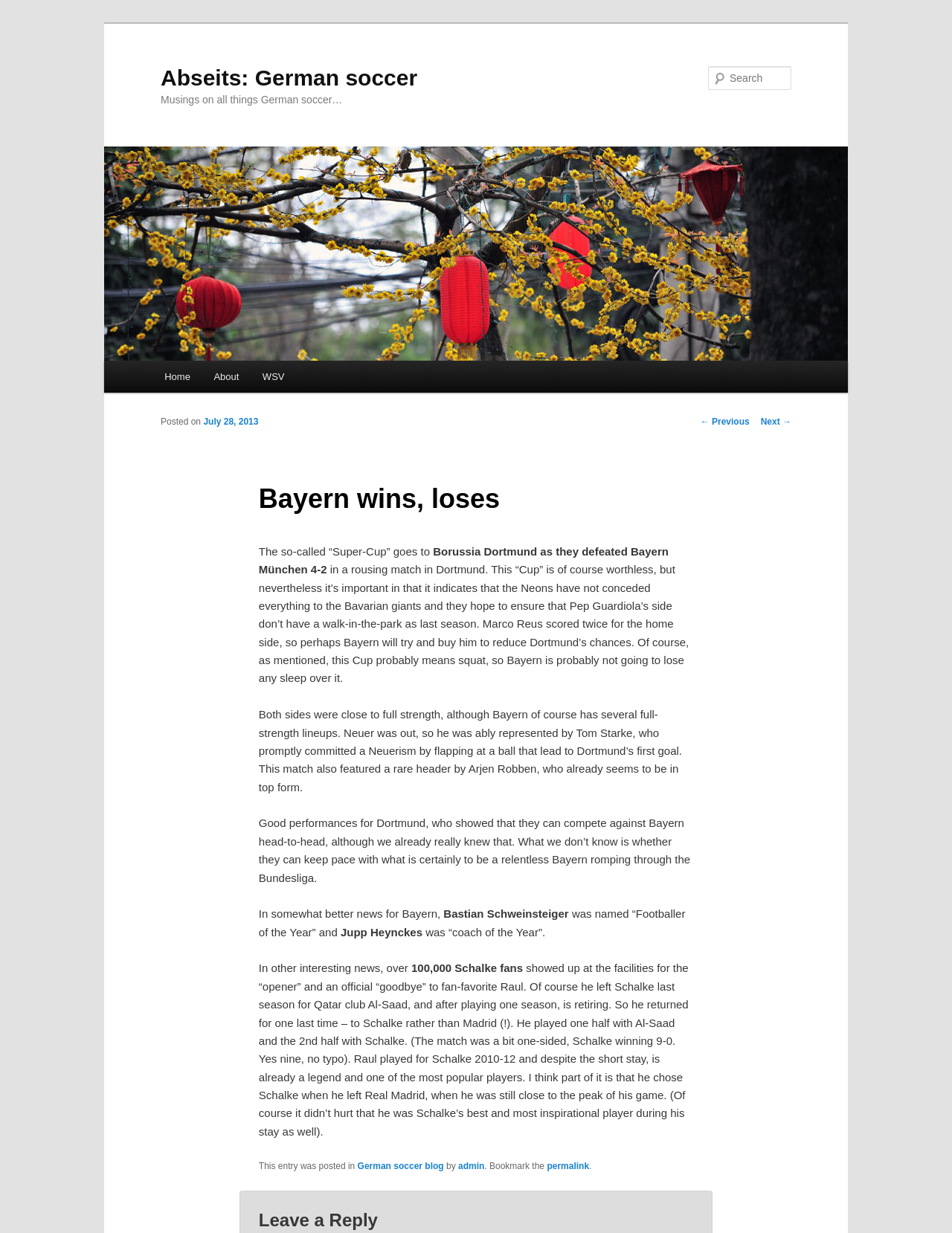Provide the bounding box coordinates of the section that needs to be clicked to accomplish the following instruction: "Click on 'NEW PORTTO KYO HOUSE'."

None